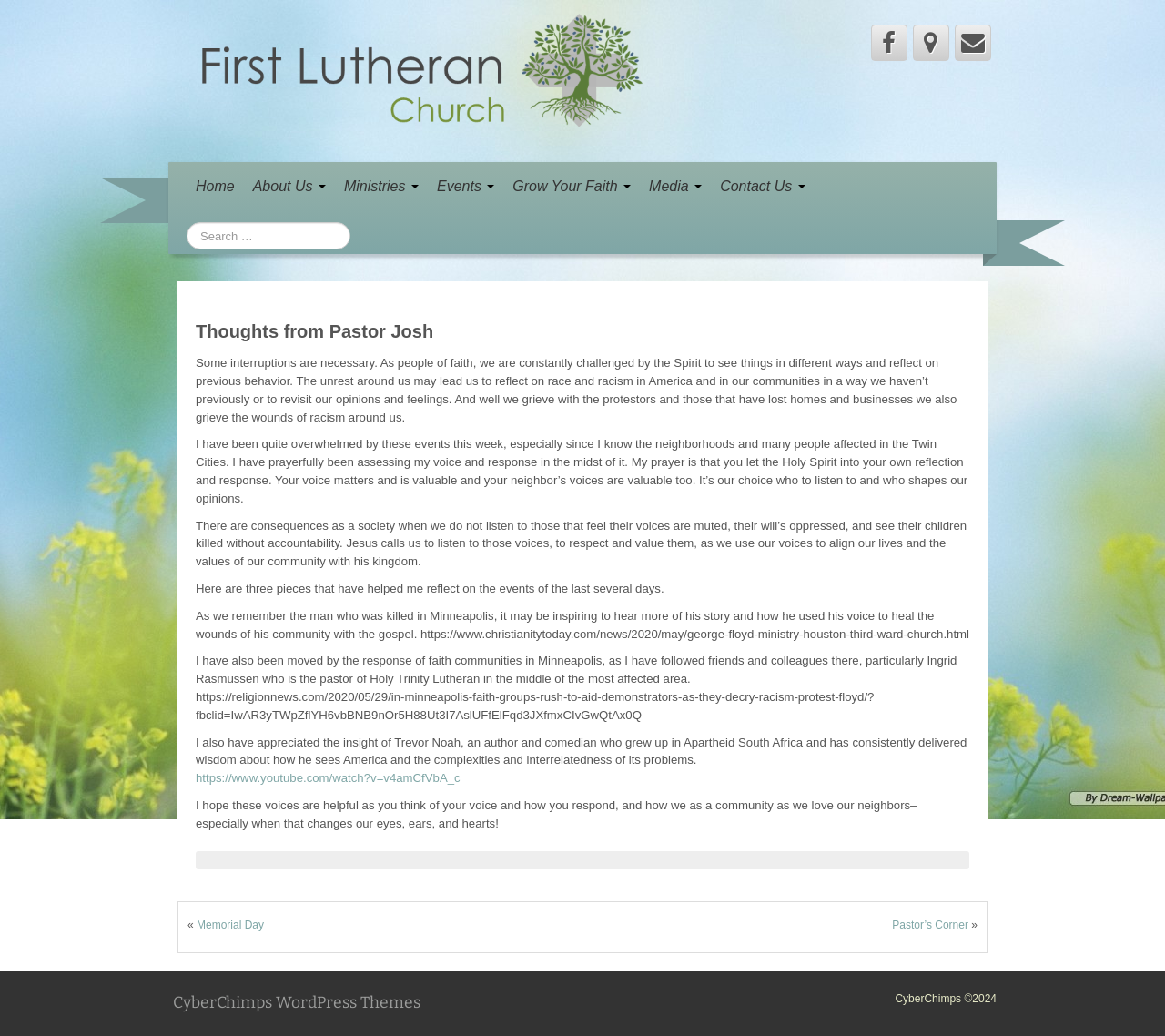Please identify the coordinates of the bounding box that should be clicked to fulfill this instruction: "Visit the 'About Us' page".

[0.209, 0.157, 0.287, 0.204]